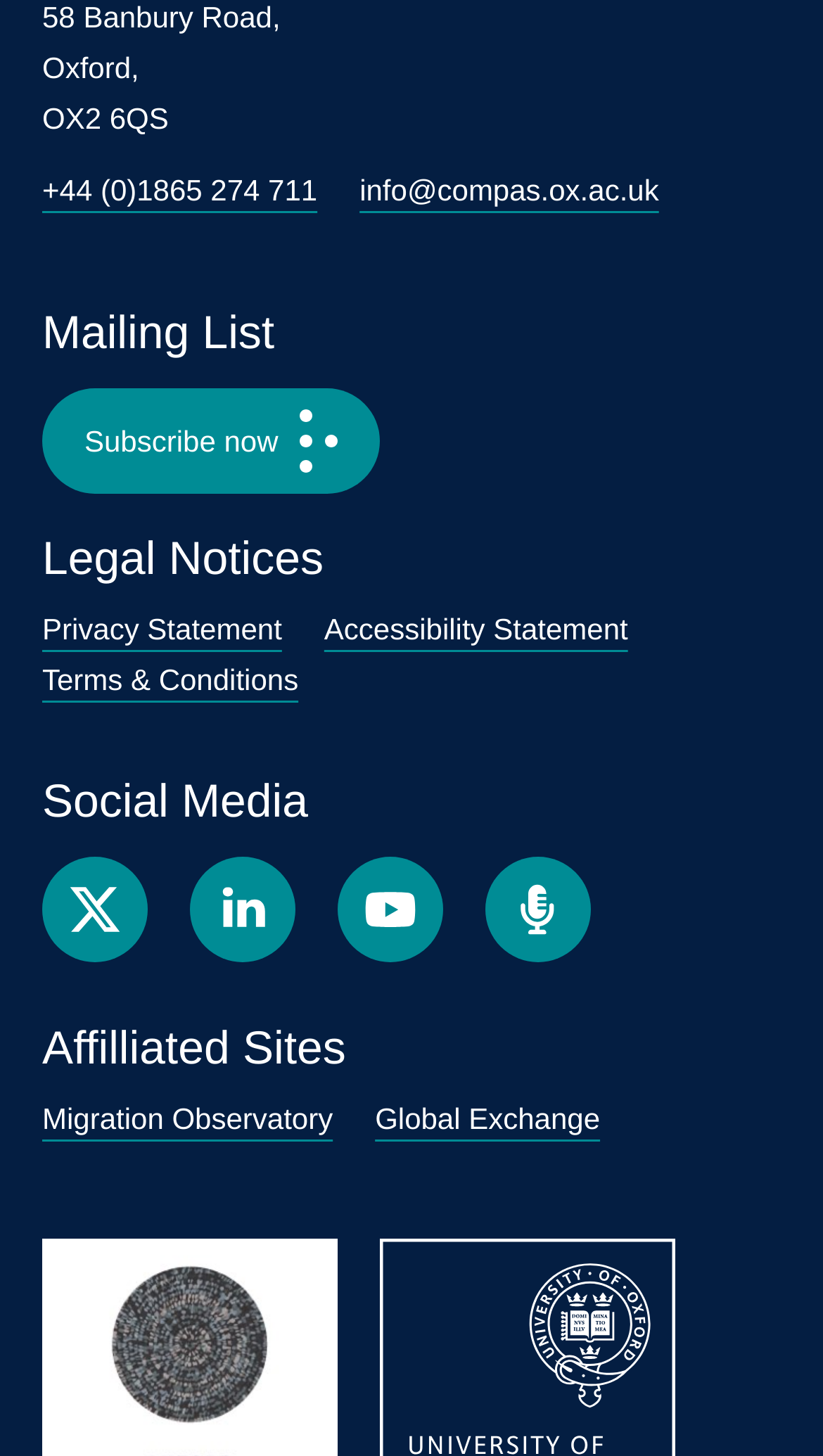Please provide the bounding box coordinates for the element that needs to be clicked to perform the following instruction: "Send an email". The coordinates should be given as four float numbers between 0 and 1, i.e., [left, top, right, bottom].

[0.437, 0.119, 0.801, 0.143]